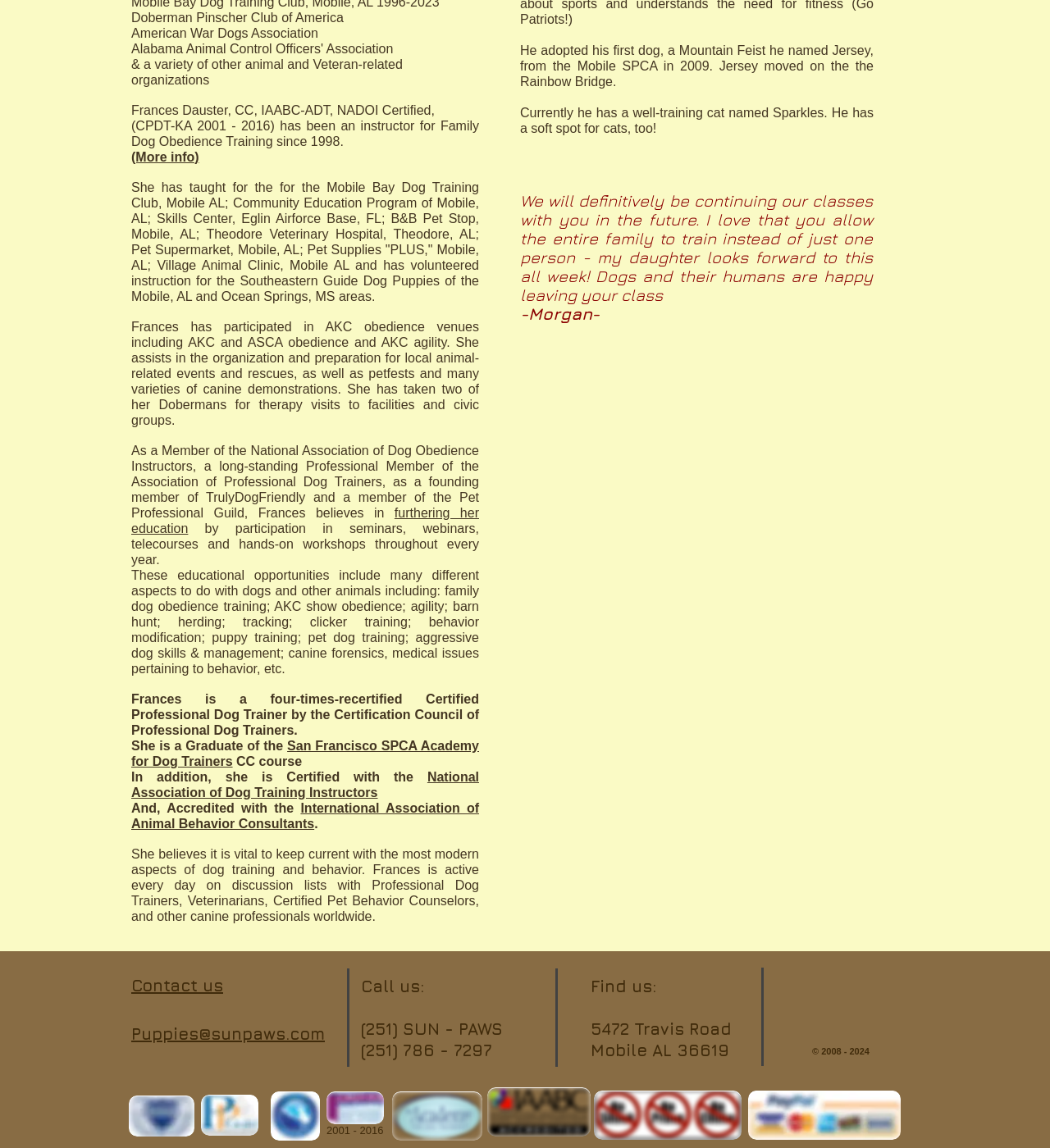What is the phone number of the dog training service?
Your answer should be a single word or phrase derived from the screenshot.

(251) 786 - 7297